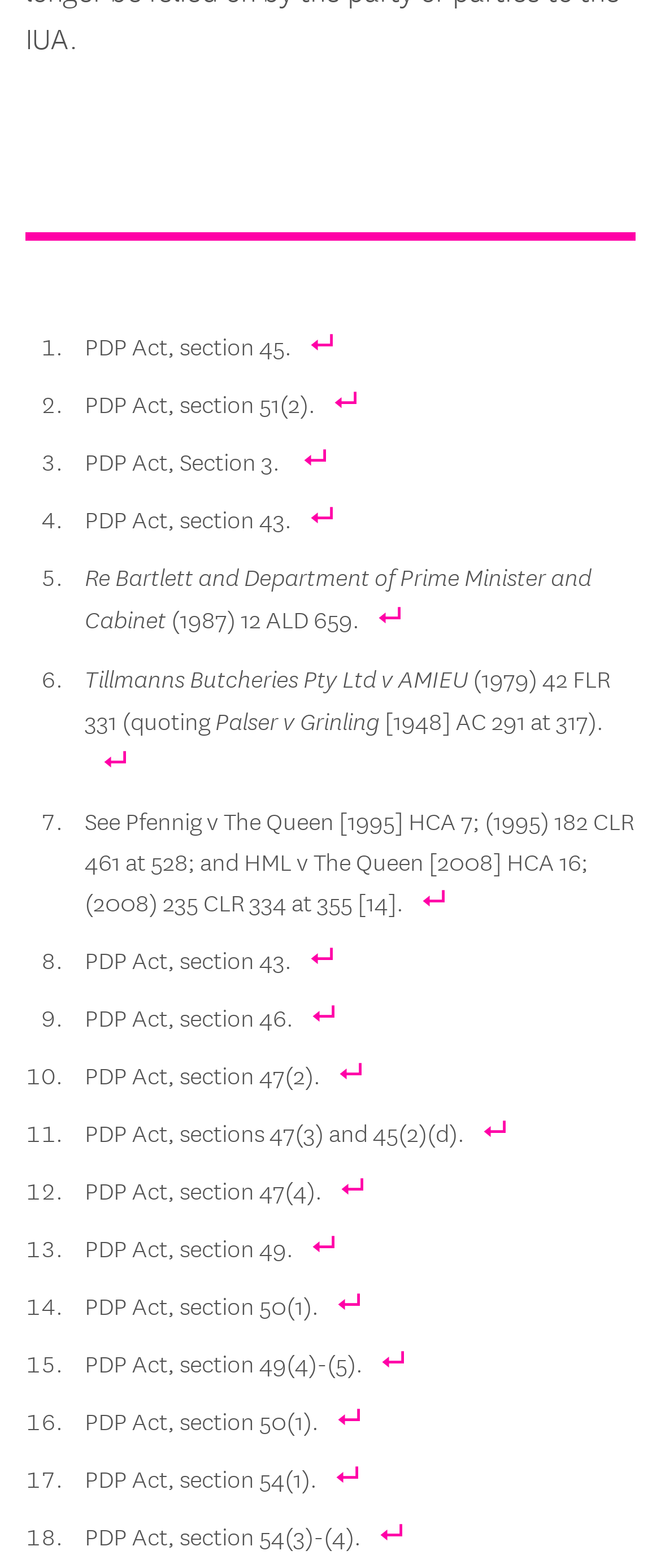How many list markers are there?
Using the image as a reference, answer the question in detail.

I counted the number of list markers on the webpage, which are numbered from 1 to 18, indicating that there are 18 list markers in total.